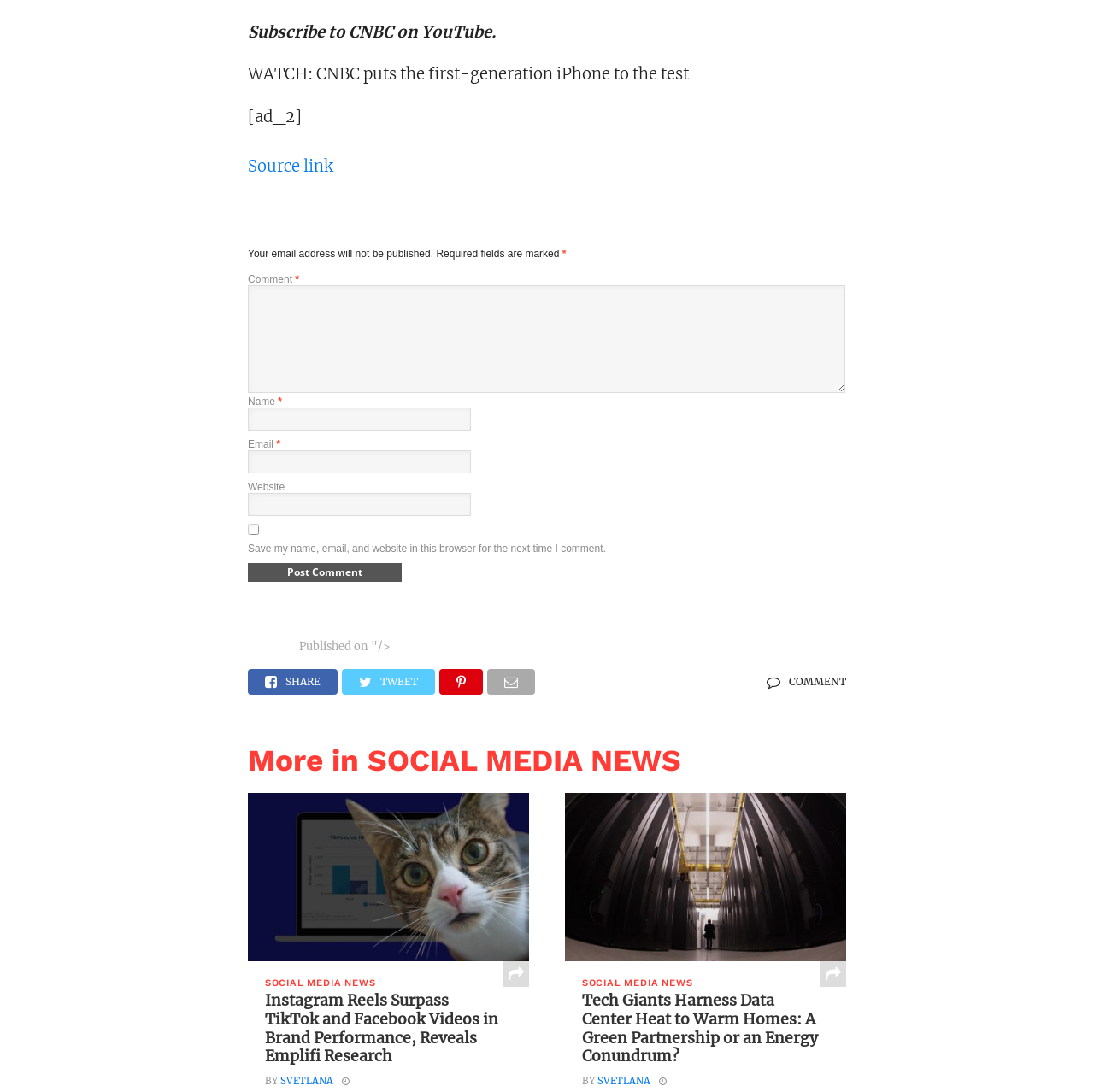Please identify the bounding box coordinates of the element that needs to be clicked to perform the following instruction: "Enter a comment".

[0.227, 0.261, 0.773, 0.36]